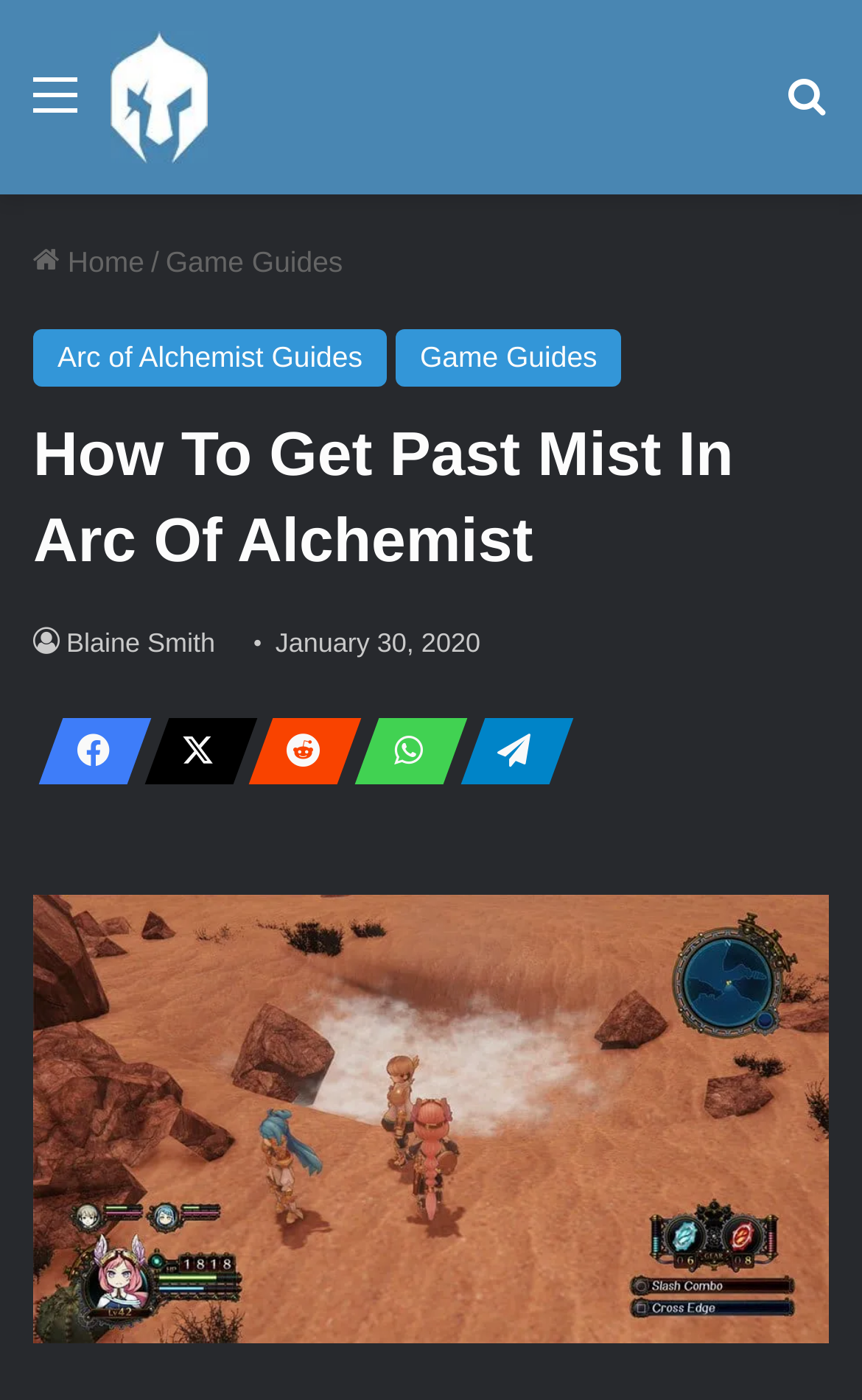Provide the bounding box coordinates of the UI element that matches the description: "Game Guides".

[0.195, 0.175, 0.4, 0.199]